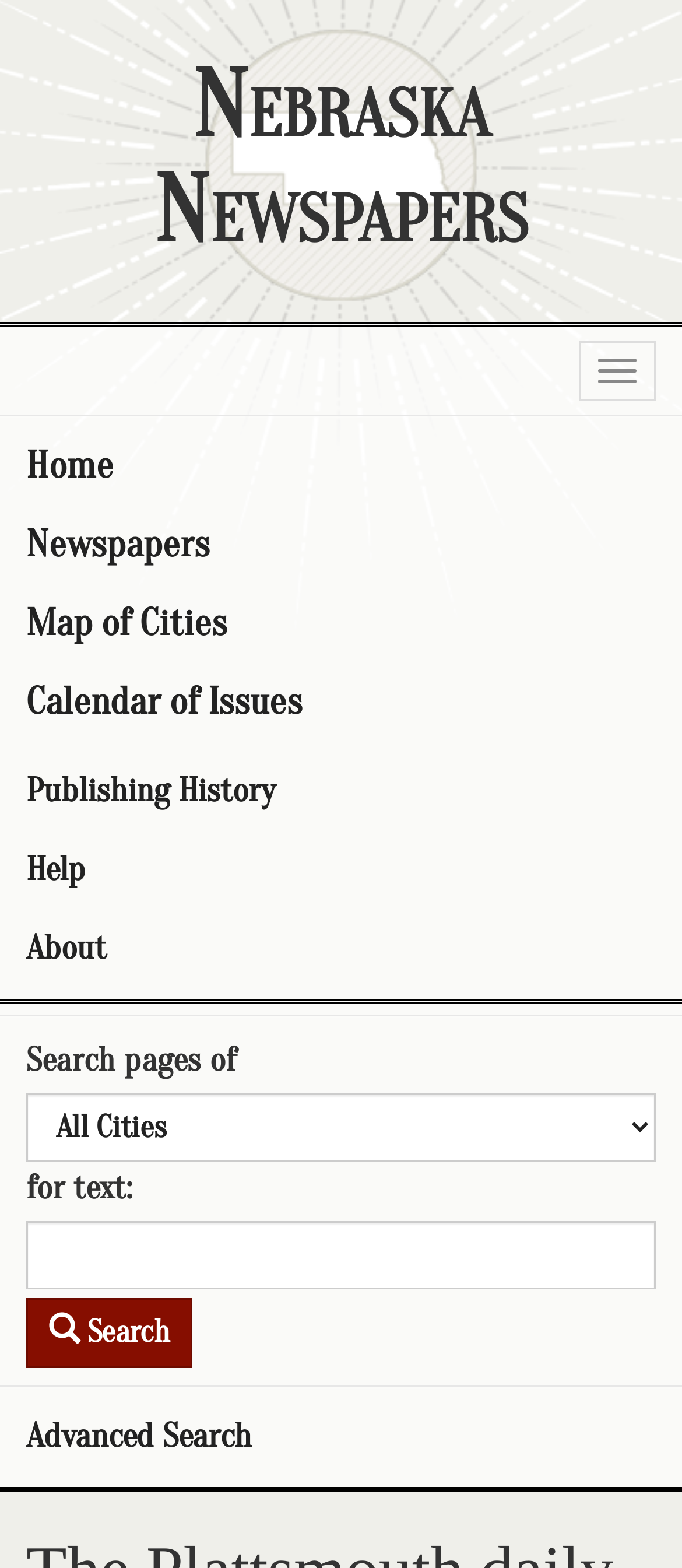Please identify the bounding box coordinates of the element I should click to complete this instruction: 'Click the '' link'. The coordinates should be given as four float numbers between 0 and 1, like this: [left, top, right, bottom].

None